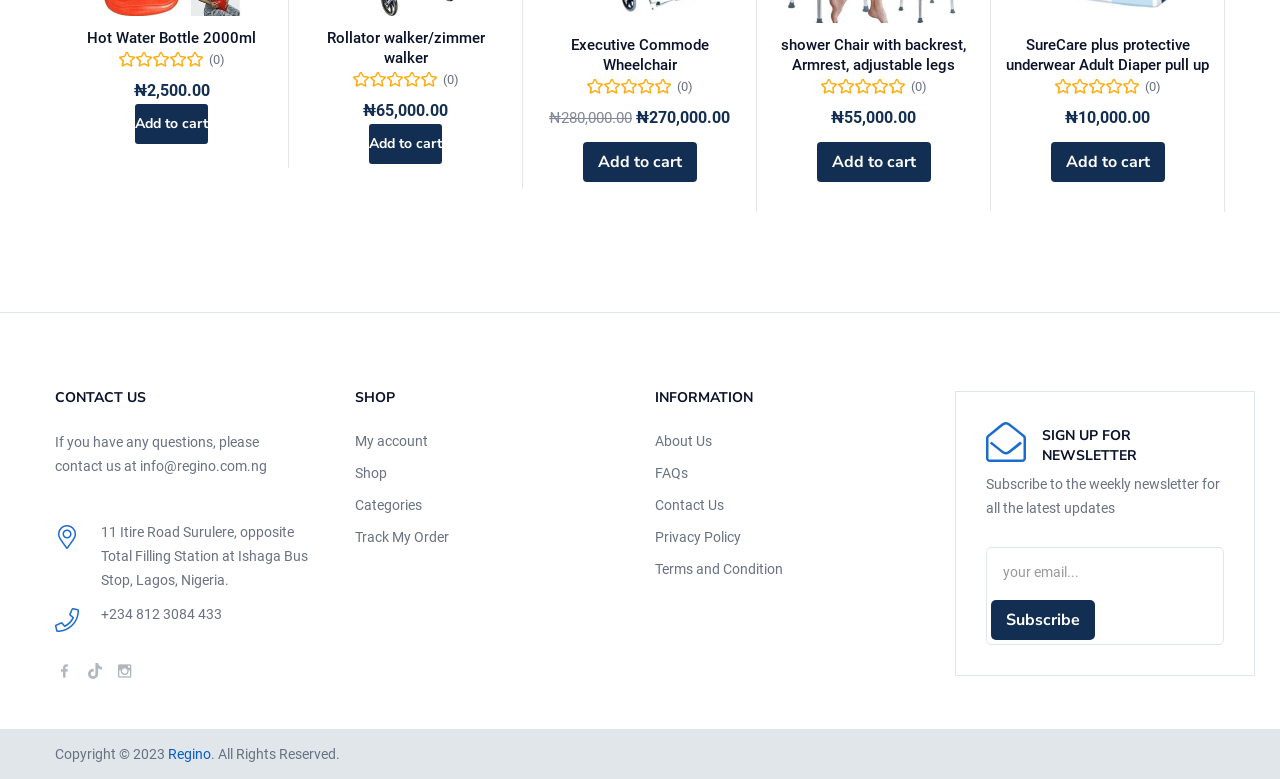Please respond to the question using a single word or phrase:
What is the purpose of the 'Subscribe' button?

To subscribe to the newsletter